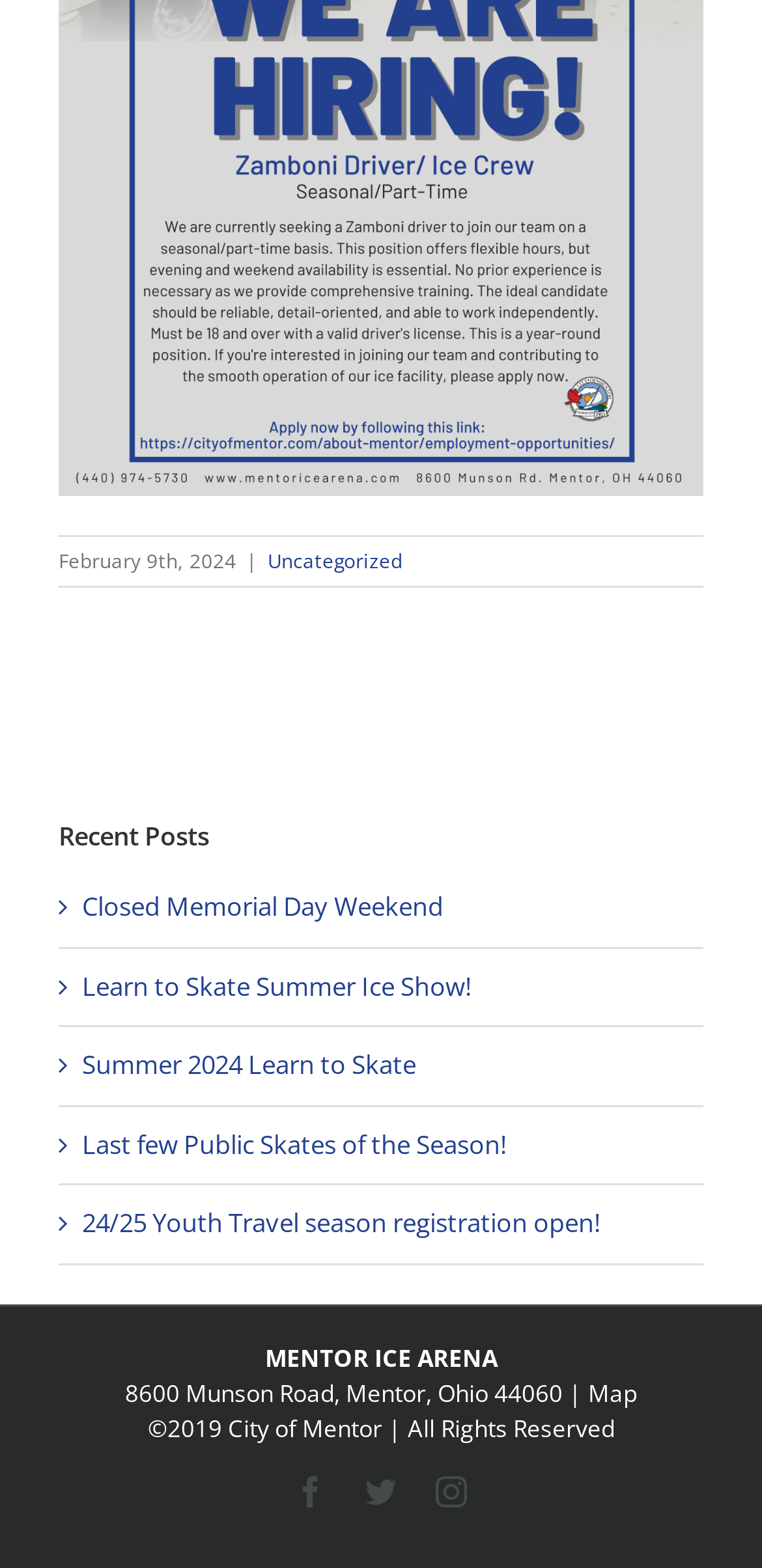What is the name of the arena?
Look at the screenshot and respond with a single word or phrase.

MENTOR ICE ARENA